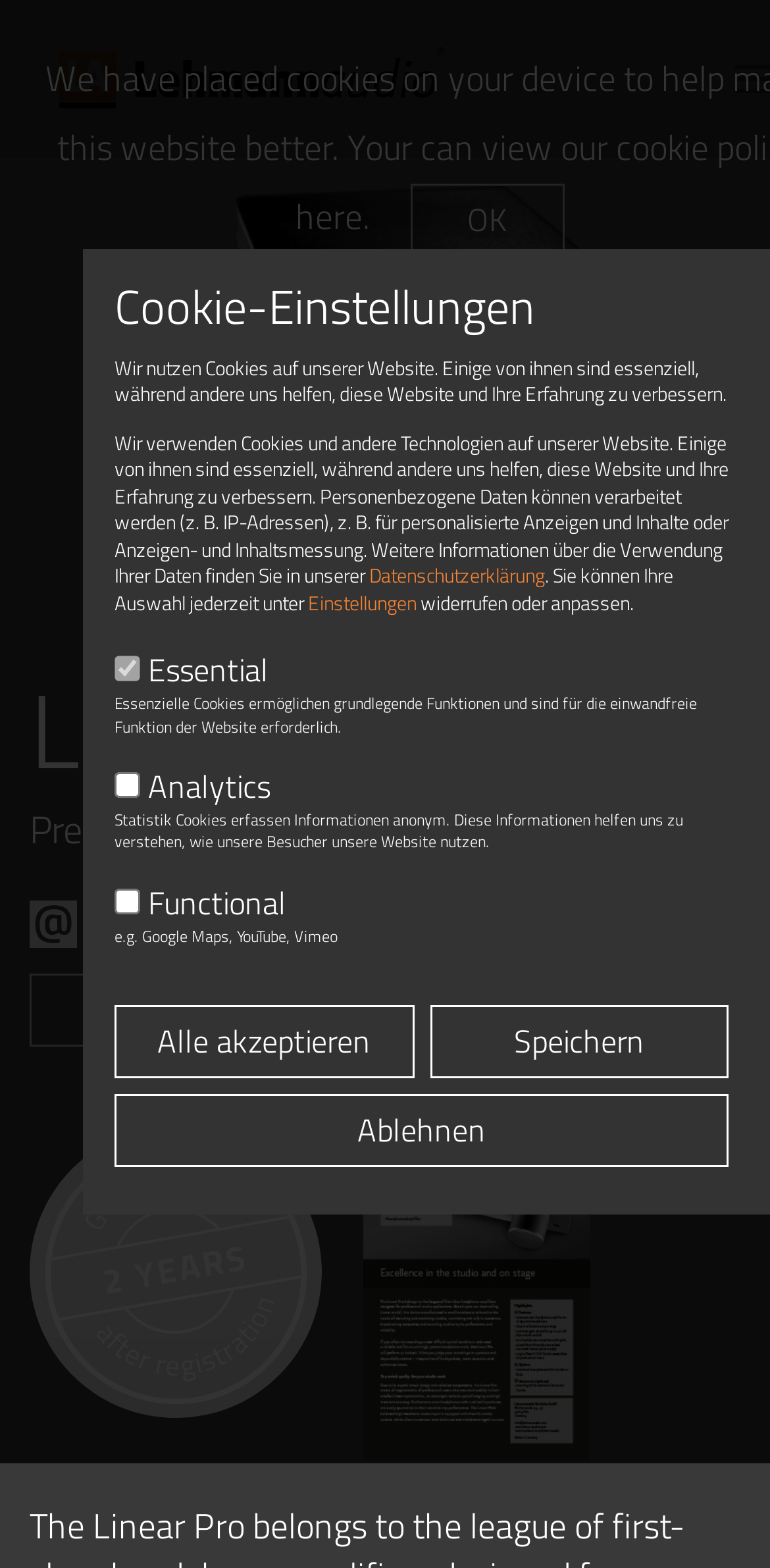What is the name of the product?
Please answer the question with a detailed and comprehensive explanation.

The name of the product can be found in the heading element 'Linear Pro' which is located at the top of the webpage, indicating that the webpage is about a product called Linear Pro.